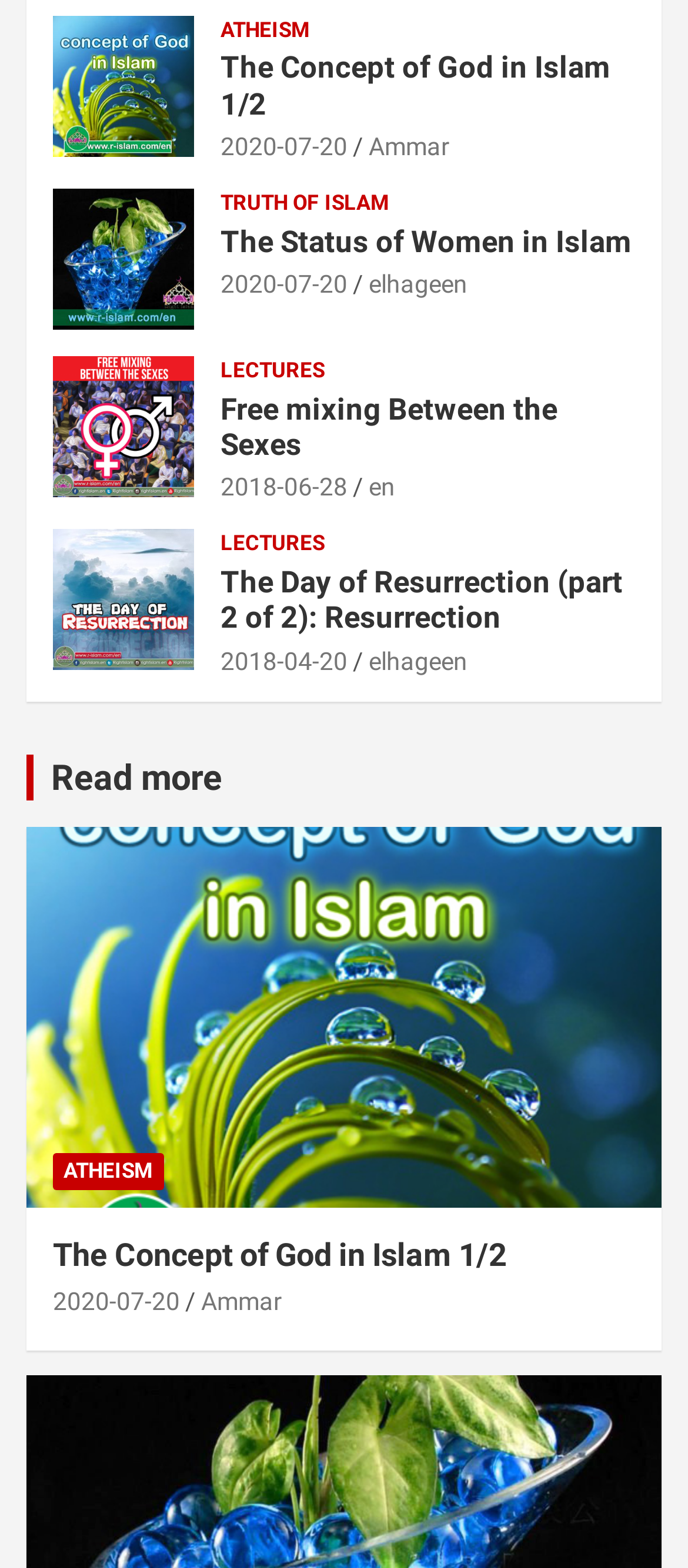Please answer the following question using a single word or phrase: 
How many links are there on this webpage?

15